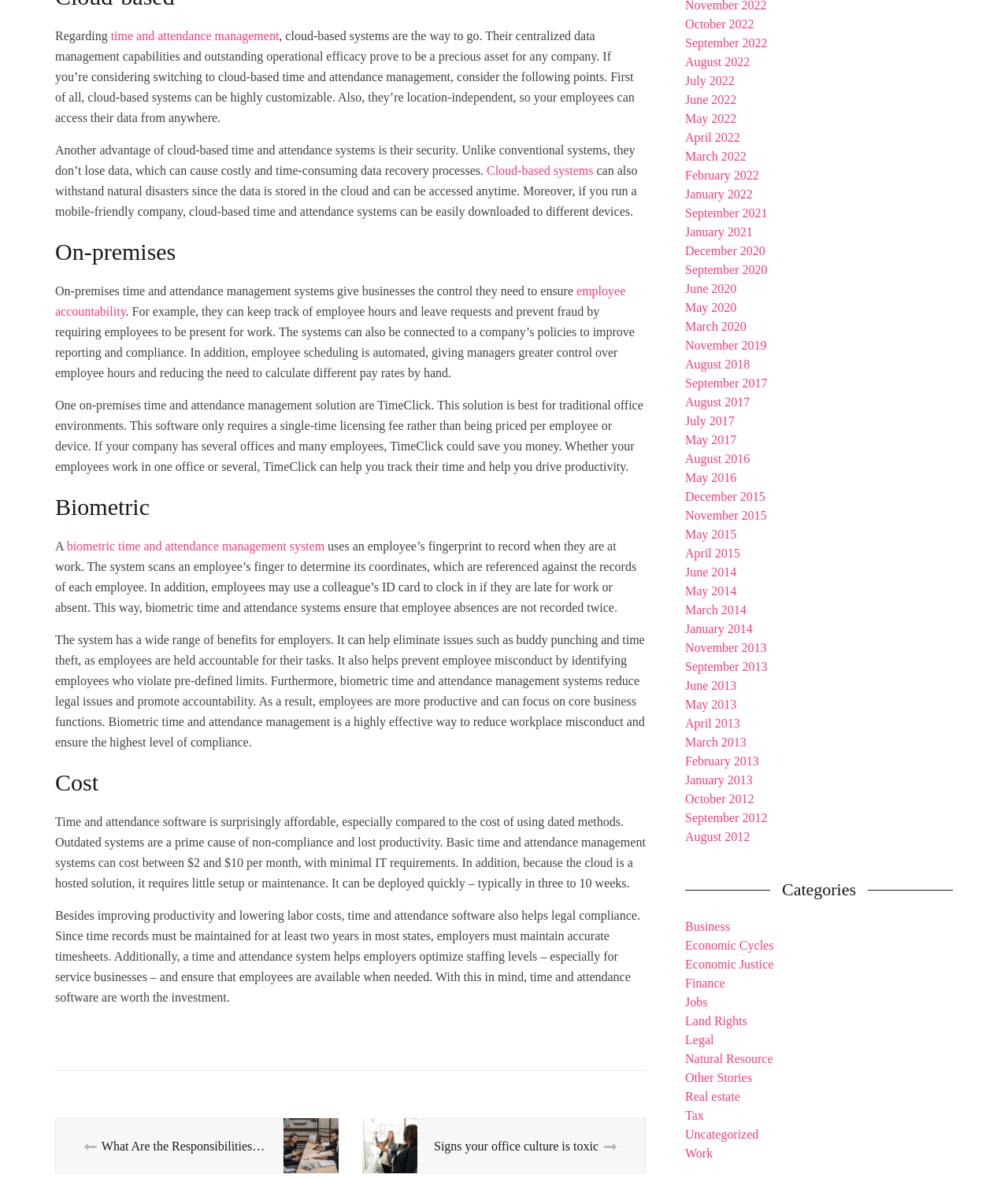Respond with a single word or phrase to the following question: What is the main topic of this webpage?

Time and attendance management